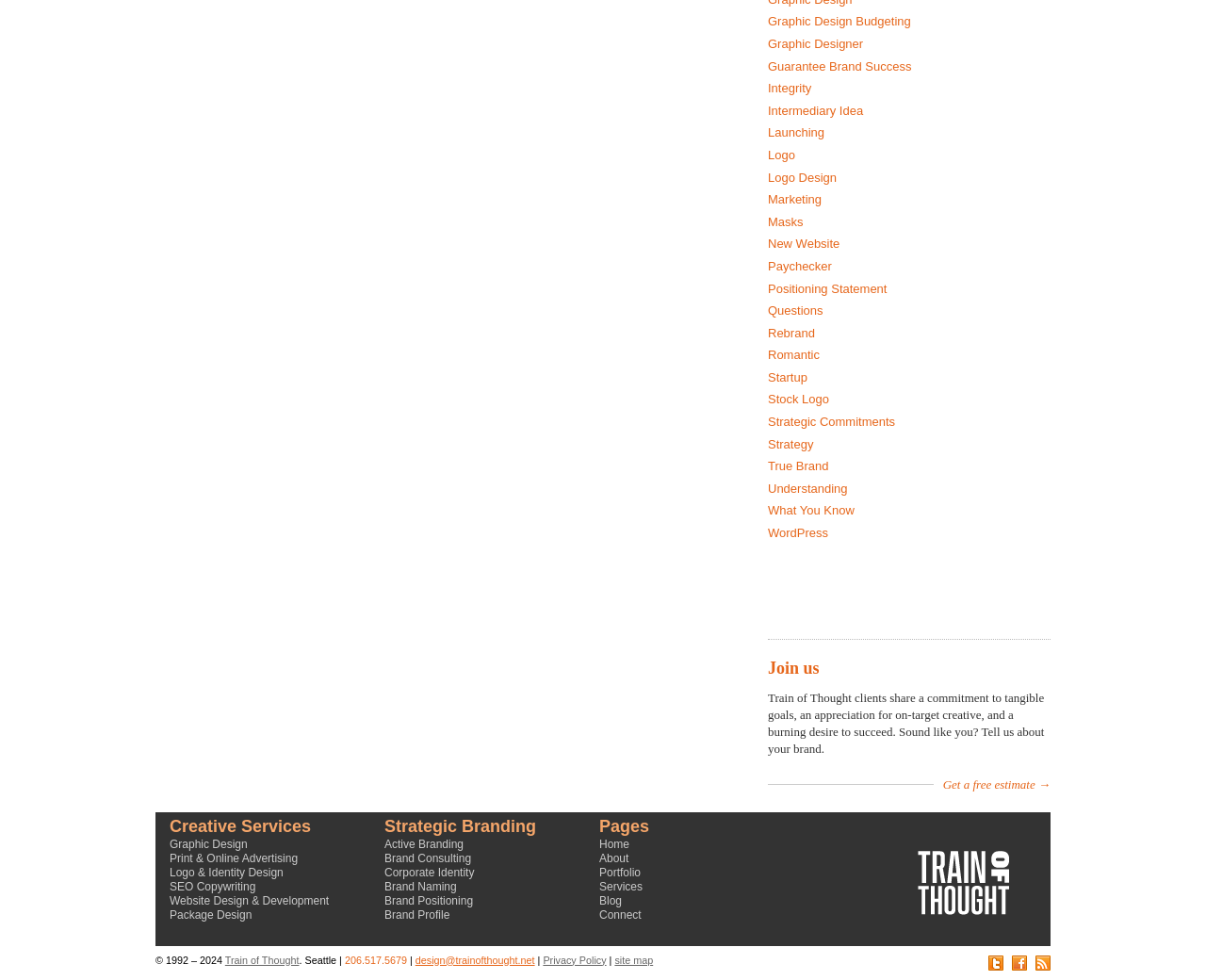Highlight the bounding box of the UI element that corresponds to this description: "Portfolio".

[0.497, 0.883, 0.531, 0.897]